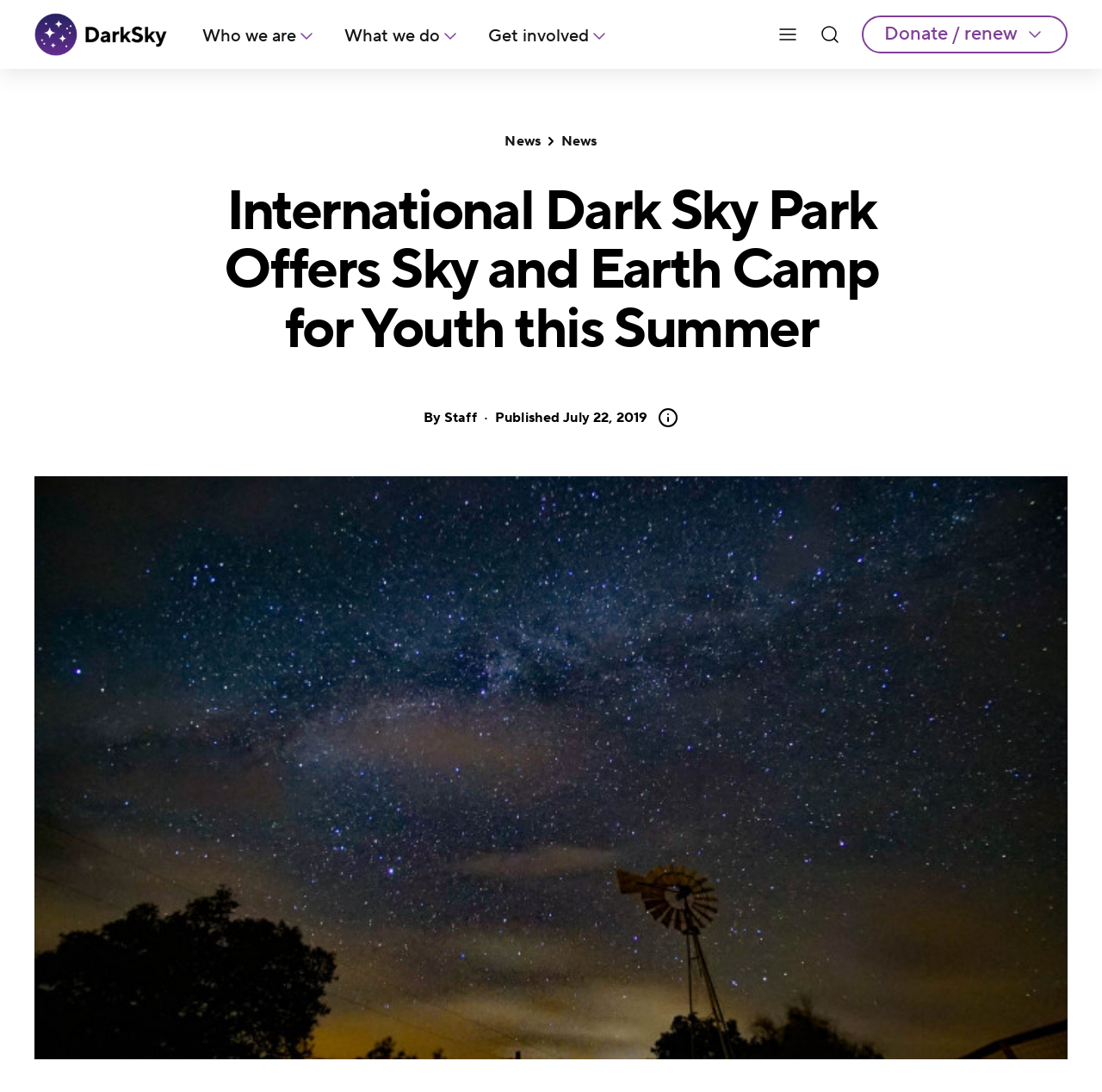Identify the bounding box of the HTML element described here: "Get involved". Provide the coordinates as four float numbers between 0 and 1: [left, top, right, bottom].

[0.443, 0.021, 0.553, 0.045]